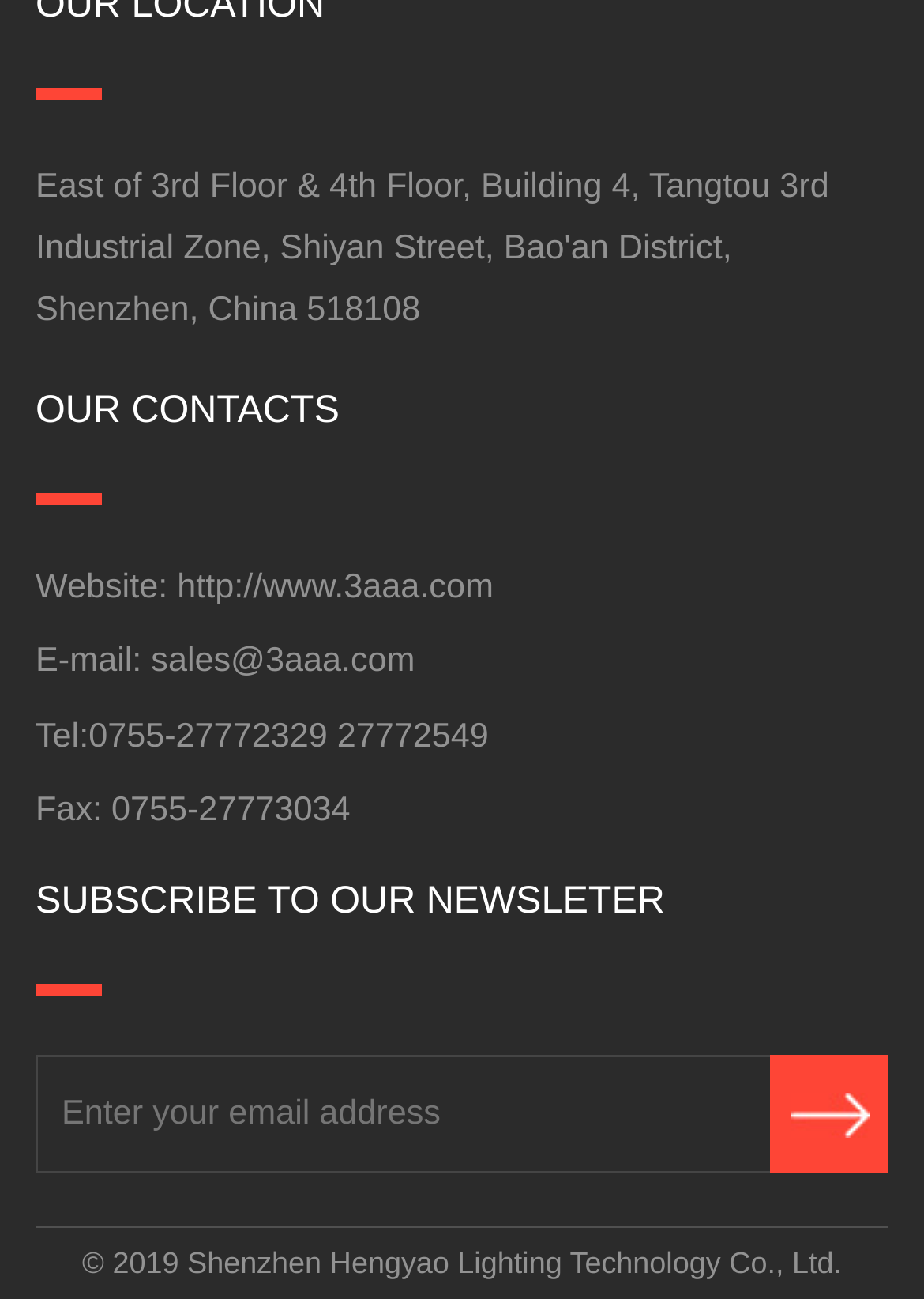Provide a brief response to the question using a single word or phrase: 
What is the purpose of the textbox?

Enter email address